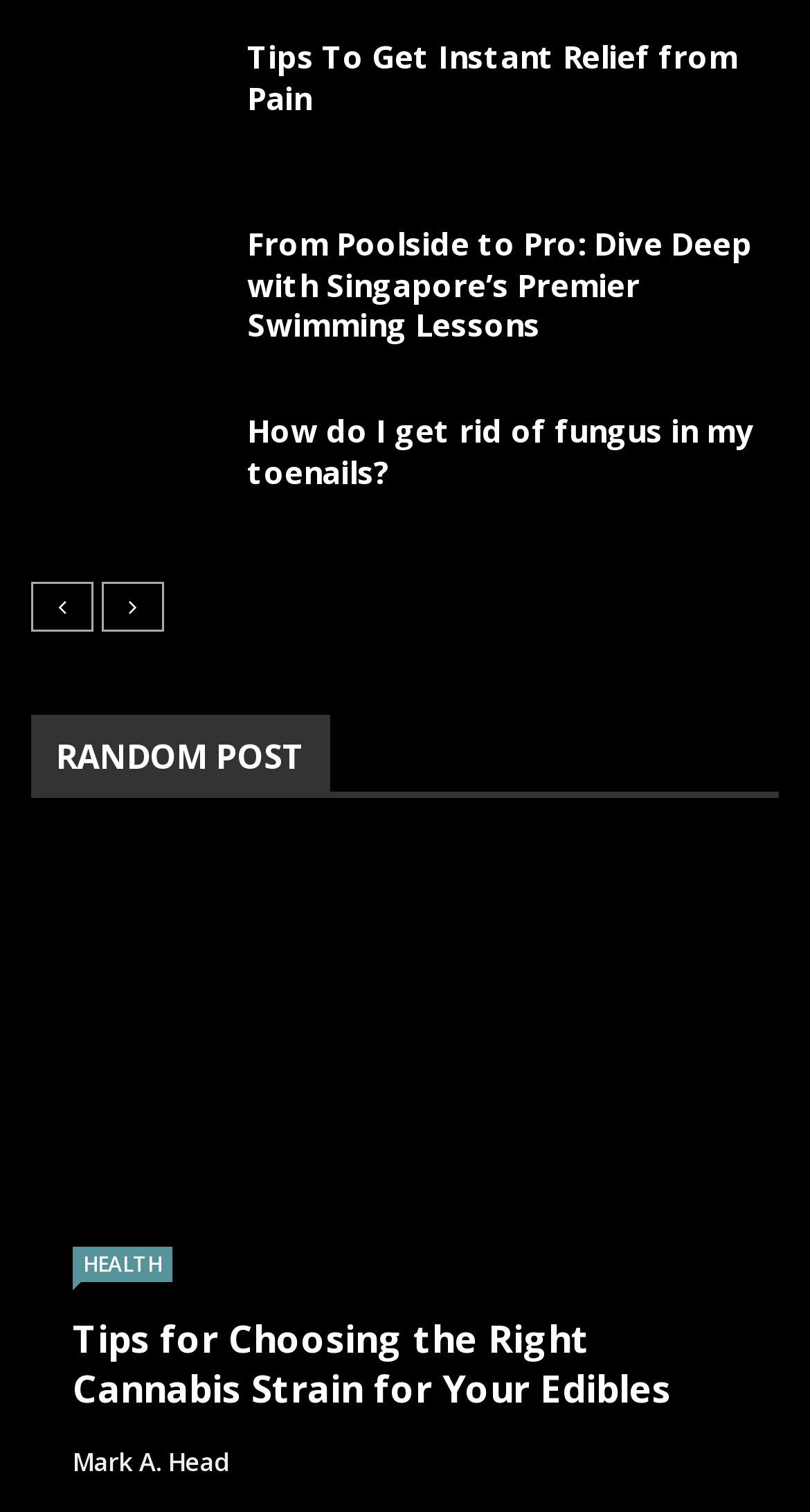Based on the image, please respond to the question with as much detail as possible:
What categories are available on this webpage?

The webpage has several categories listed, including SPORTS, HEALTH, AUTO, BUSINESS, and HOME, which are likely used to categorize the articles or posts.